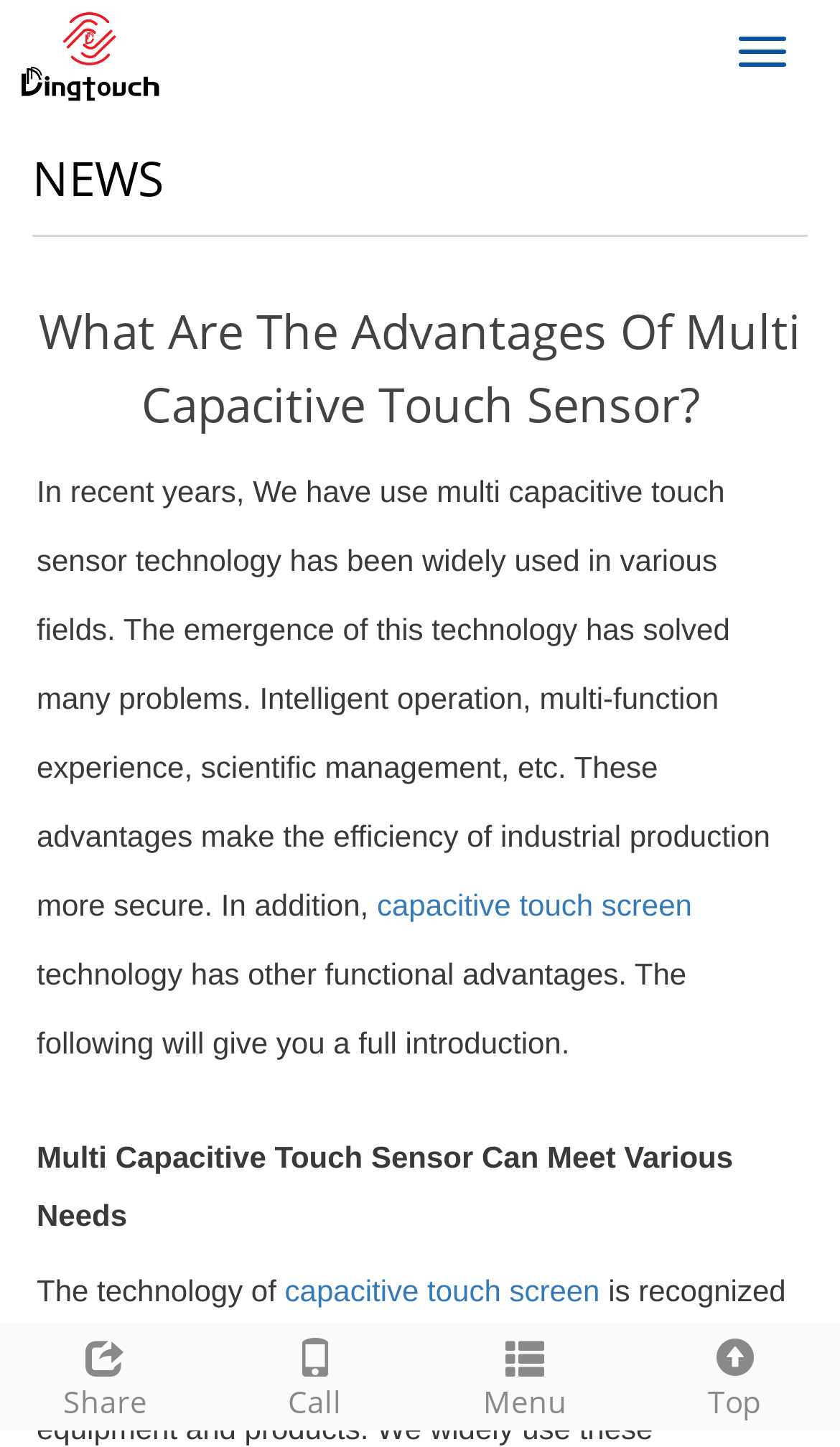How many navigation links are at the bottom of the webpage?
Please elaborate on the answer to the question with detailed information.

I counted the number of link elements at the bottom of the webpage, which are 'Share', 'Call', 'Menu', and 'Top', and found that there are 4 navigation links.